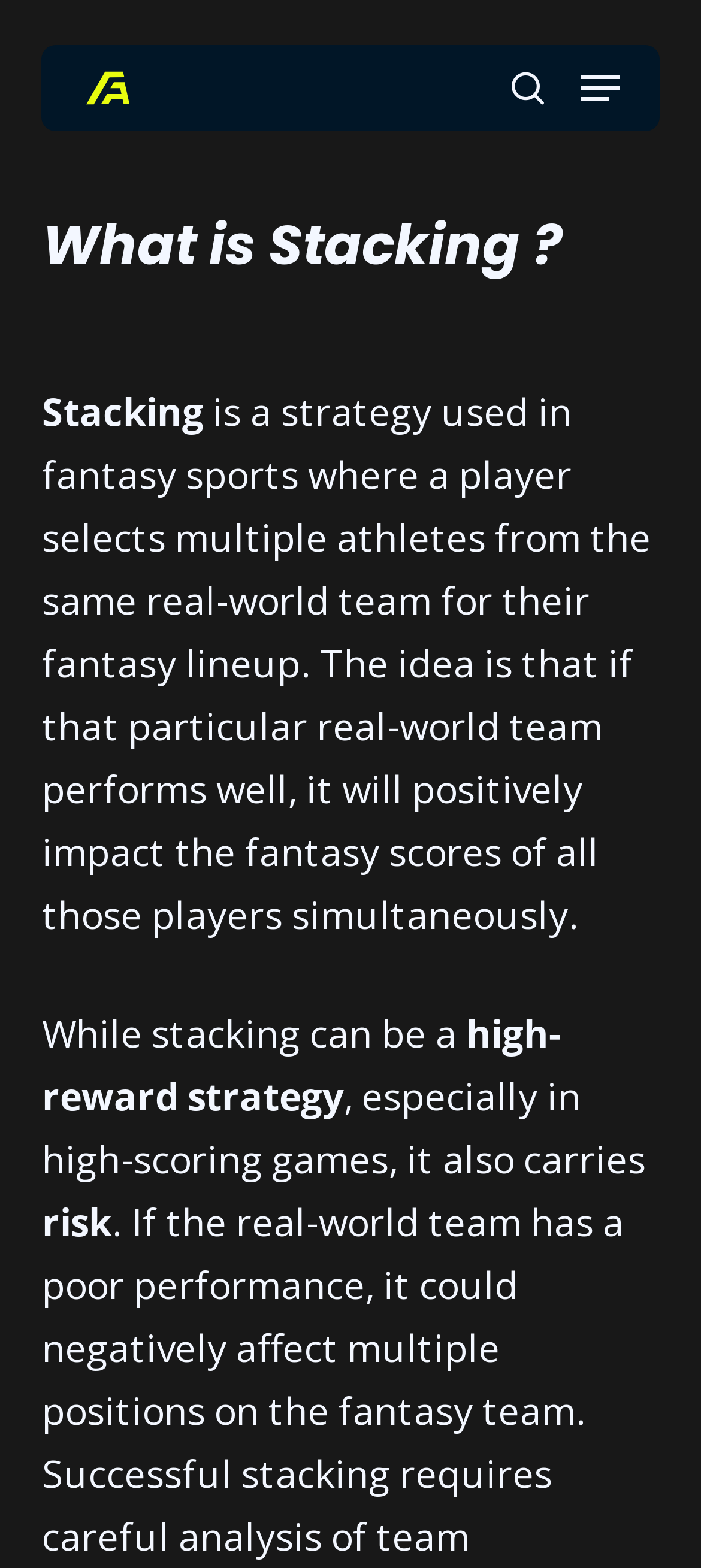Refer to the screenshot and answer the following question in detail:
What is the risk associated with stacking?

The webpage mentions that while stacking can be a high-reward strategy, especially in high-scoring games, it also carries risk. This implies that there is a potential downside to using this strategy in fantasy sports.